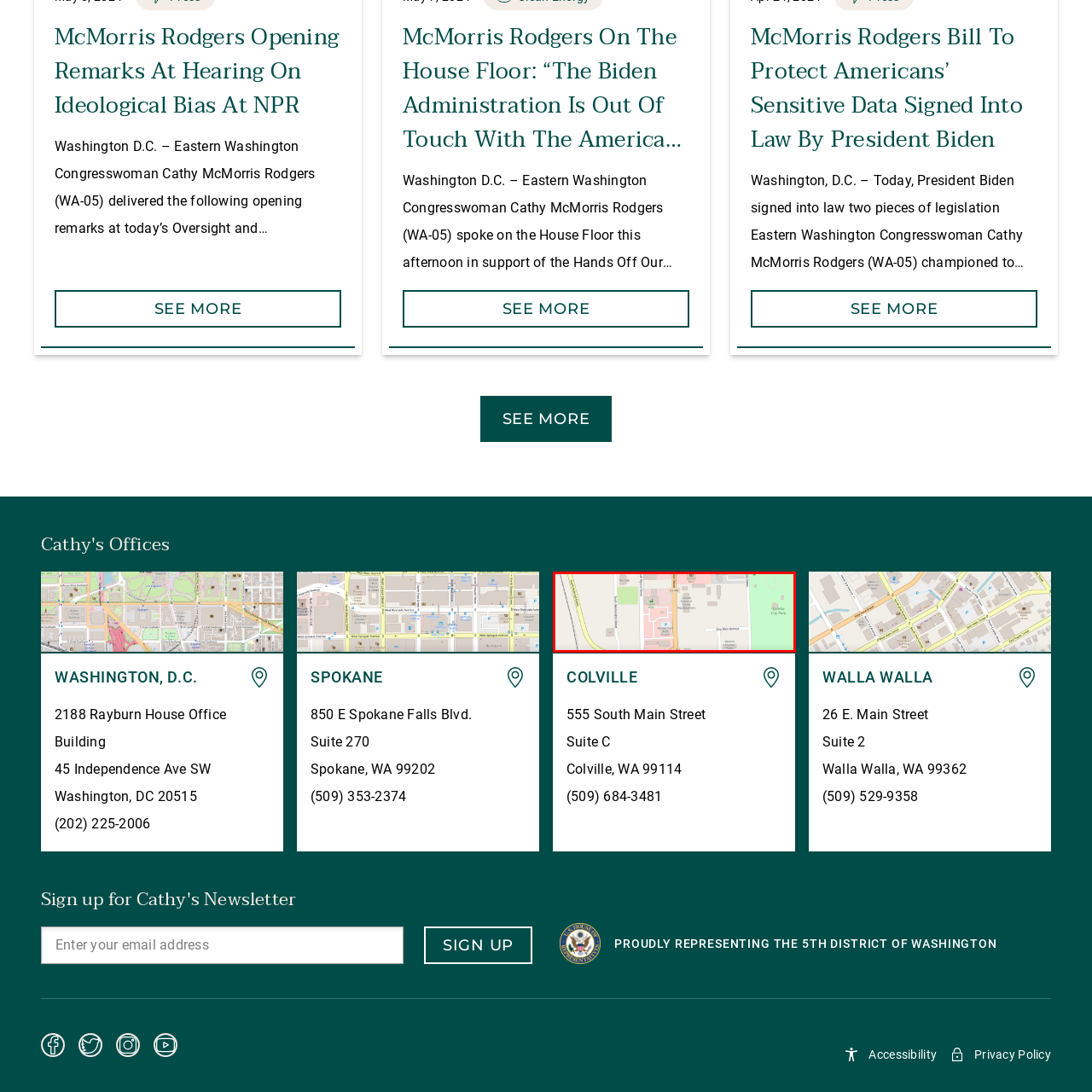Inspect the image bordered in red and answer the following question in detail, drawing on the visual content observed in the image:
What features are visible on the map?

According to the caption, the map highlights various locations, including buildings and facilities, and also displays streets, green spaces, and parking areas, which are all visible features on the map.